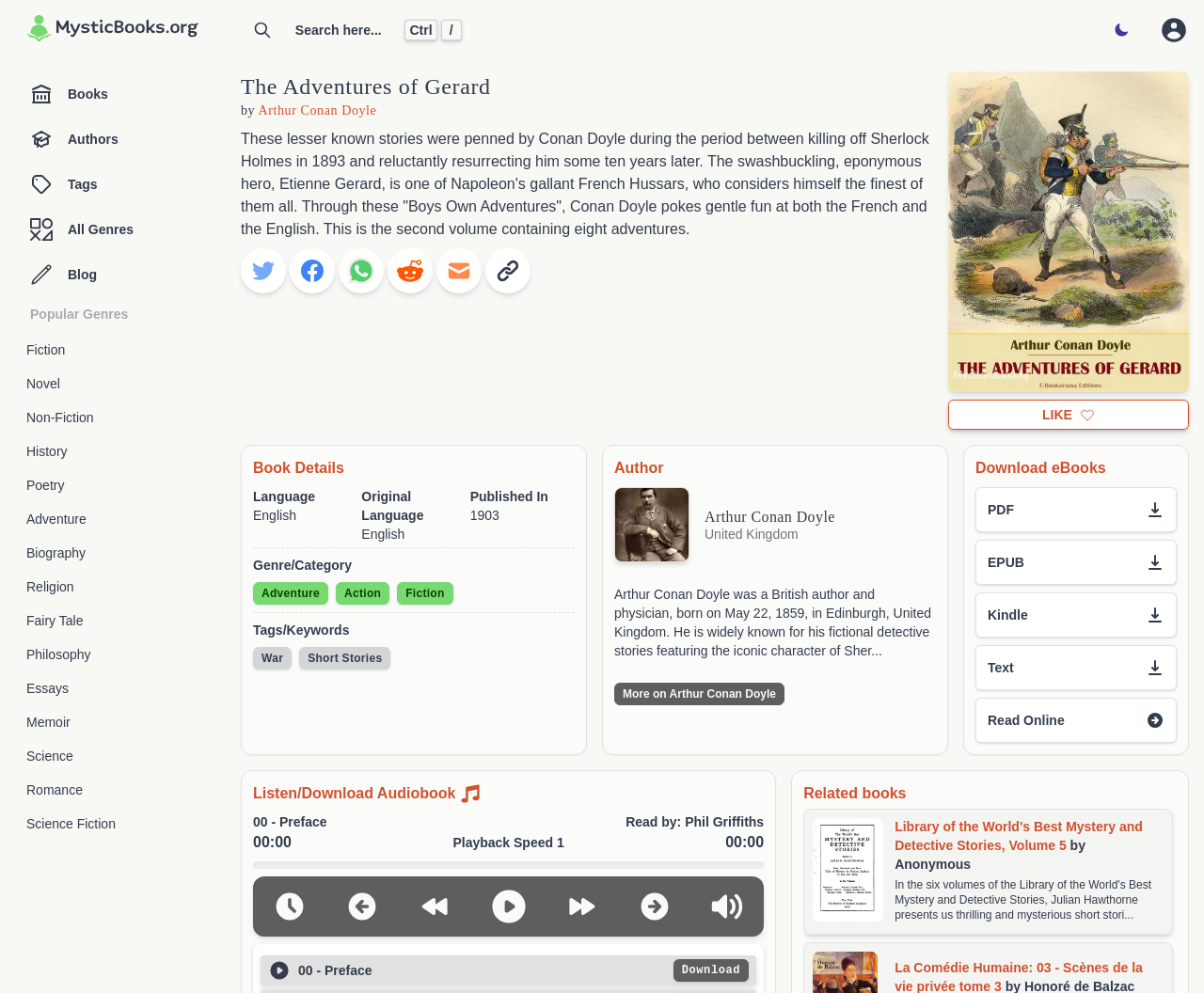Find the bounding box coordinates of the clickable area required to complete the following action: "View the author's profile".

[0.585, 0.51, 0.694, 0.533]